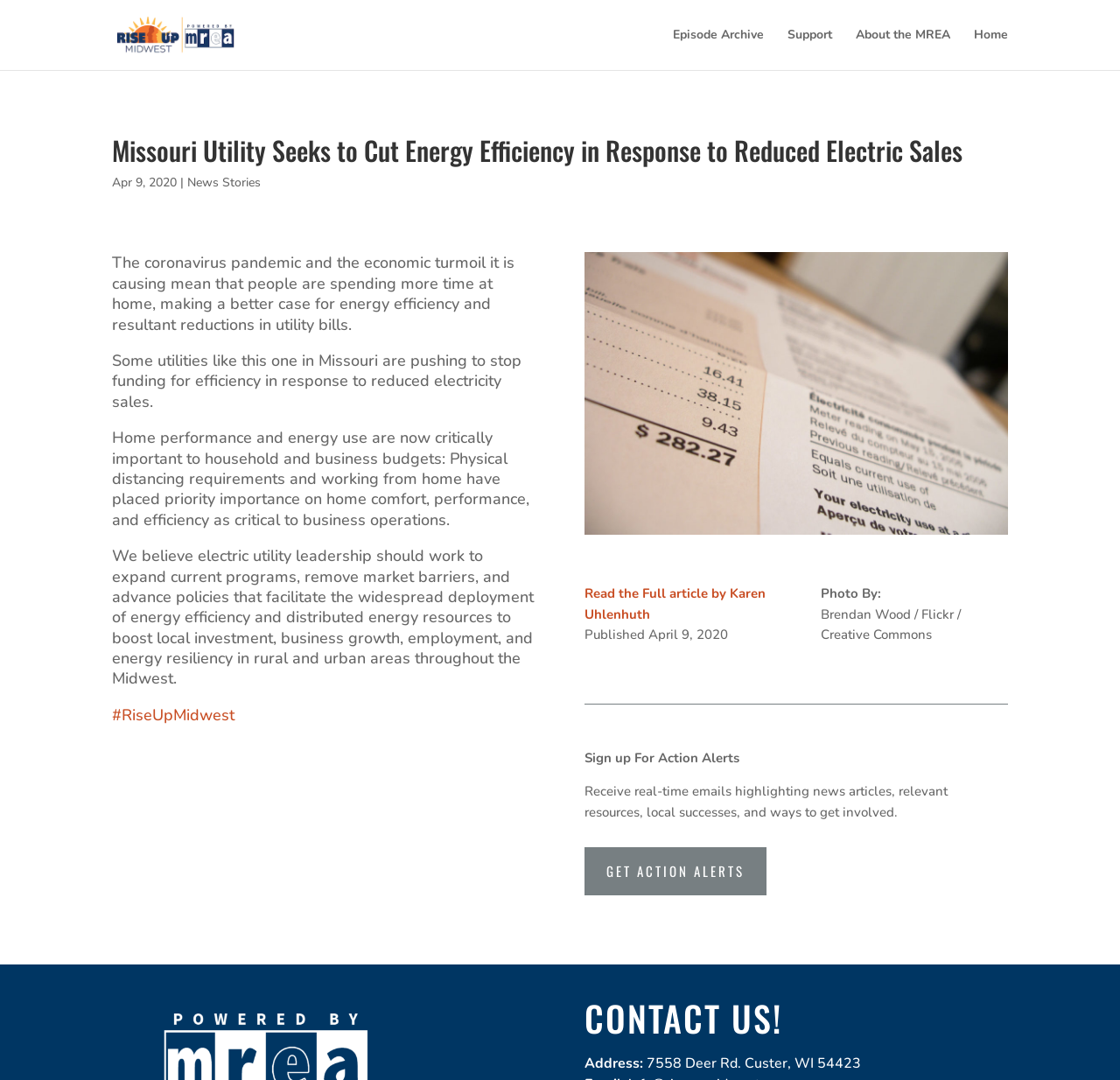Pinpoint the bounding box coordinates of the clickable element to carry out the following instruction: "Log in to send SteveMildred a message."

None